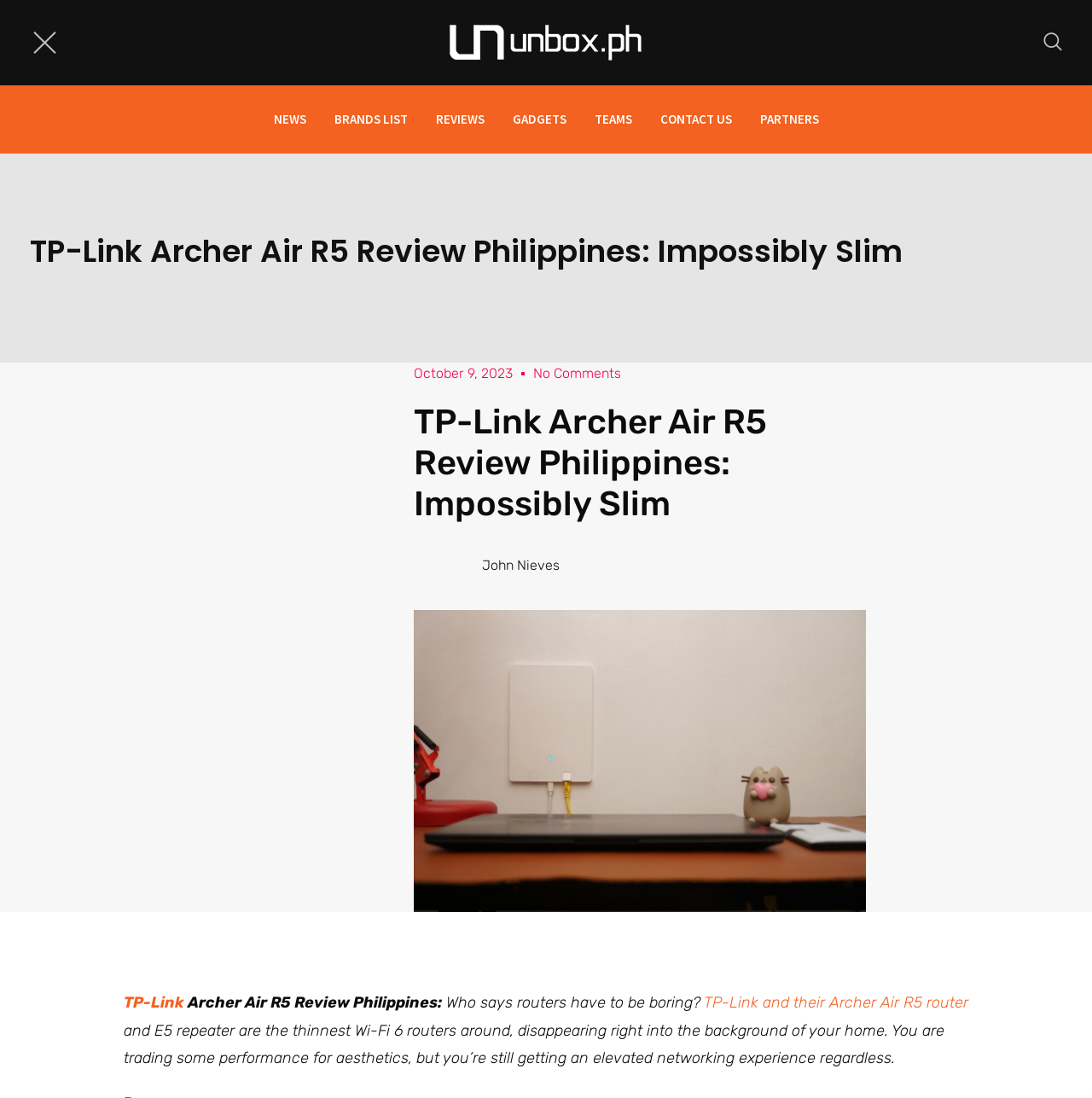Please answer the following question using a single word or phrase: 
What is the brand of the router being reviewed?

TP-Link